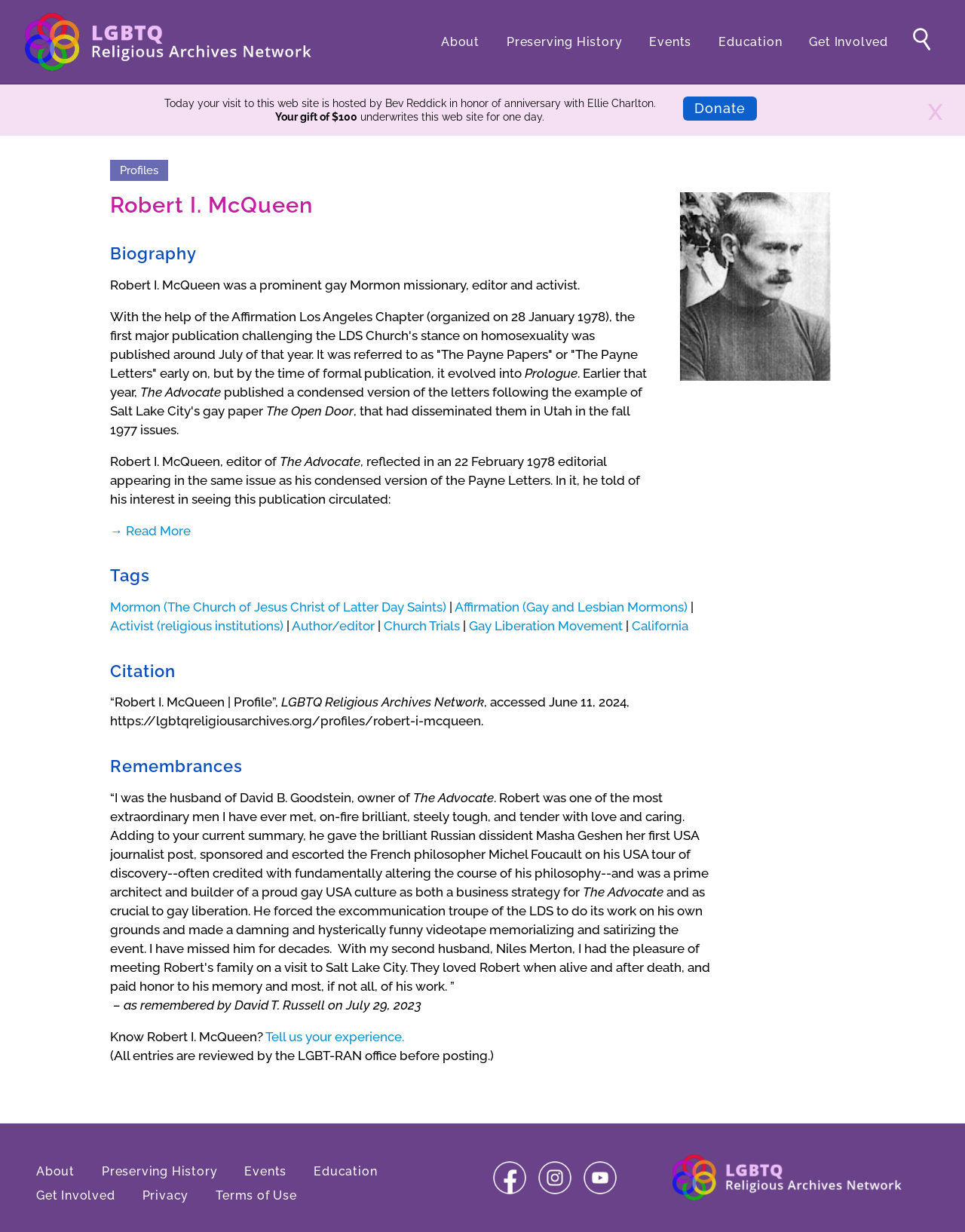Determine the main text heading of the webpage and provide its content.

Robert I. McQueen